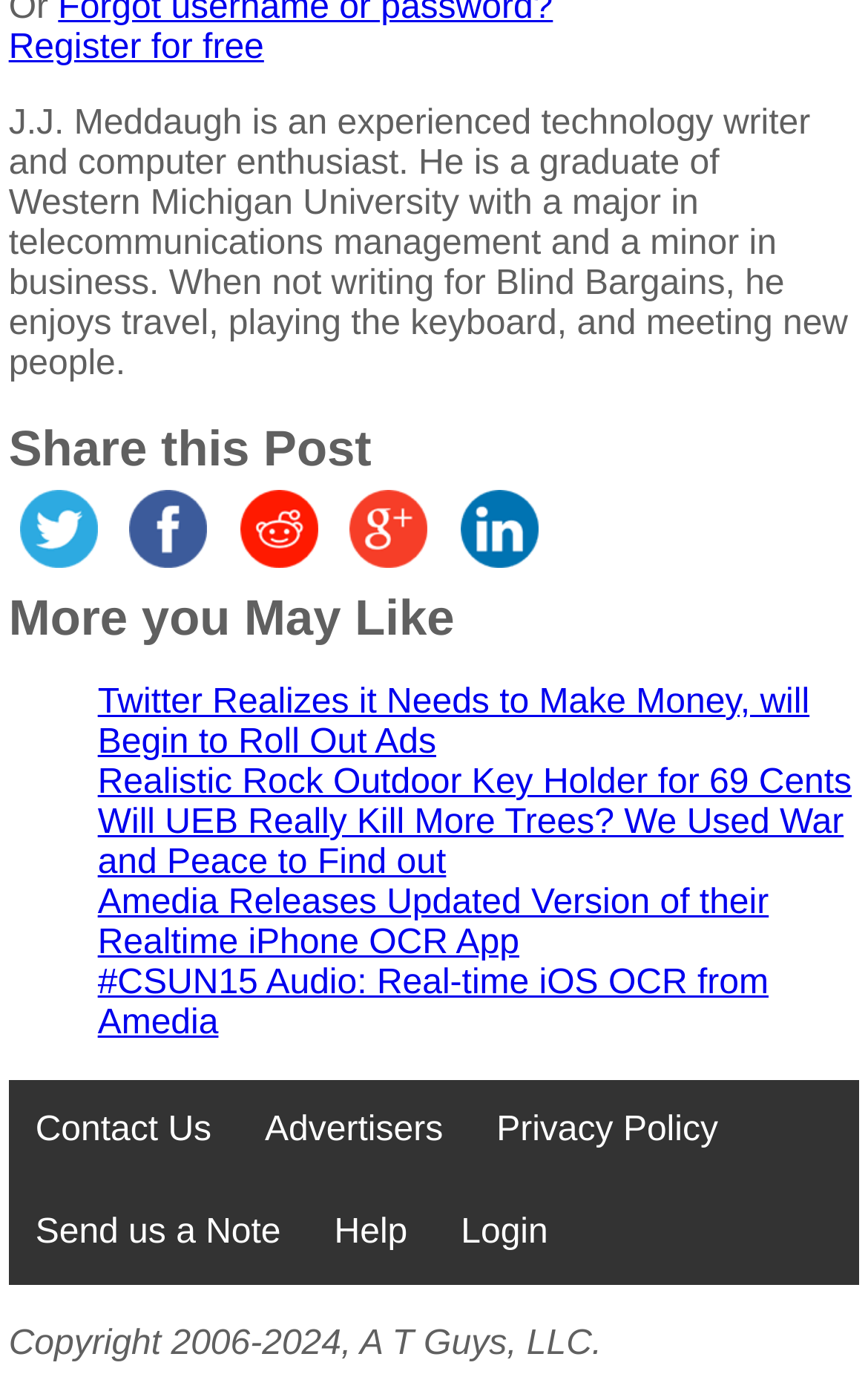Identify the bounding box coordinates of the specific part of the webpage to click to complete this instruction: "Register for free".

[0.01, 0.021, 0.304, 0.049]